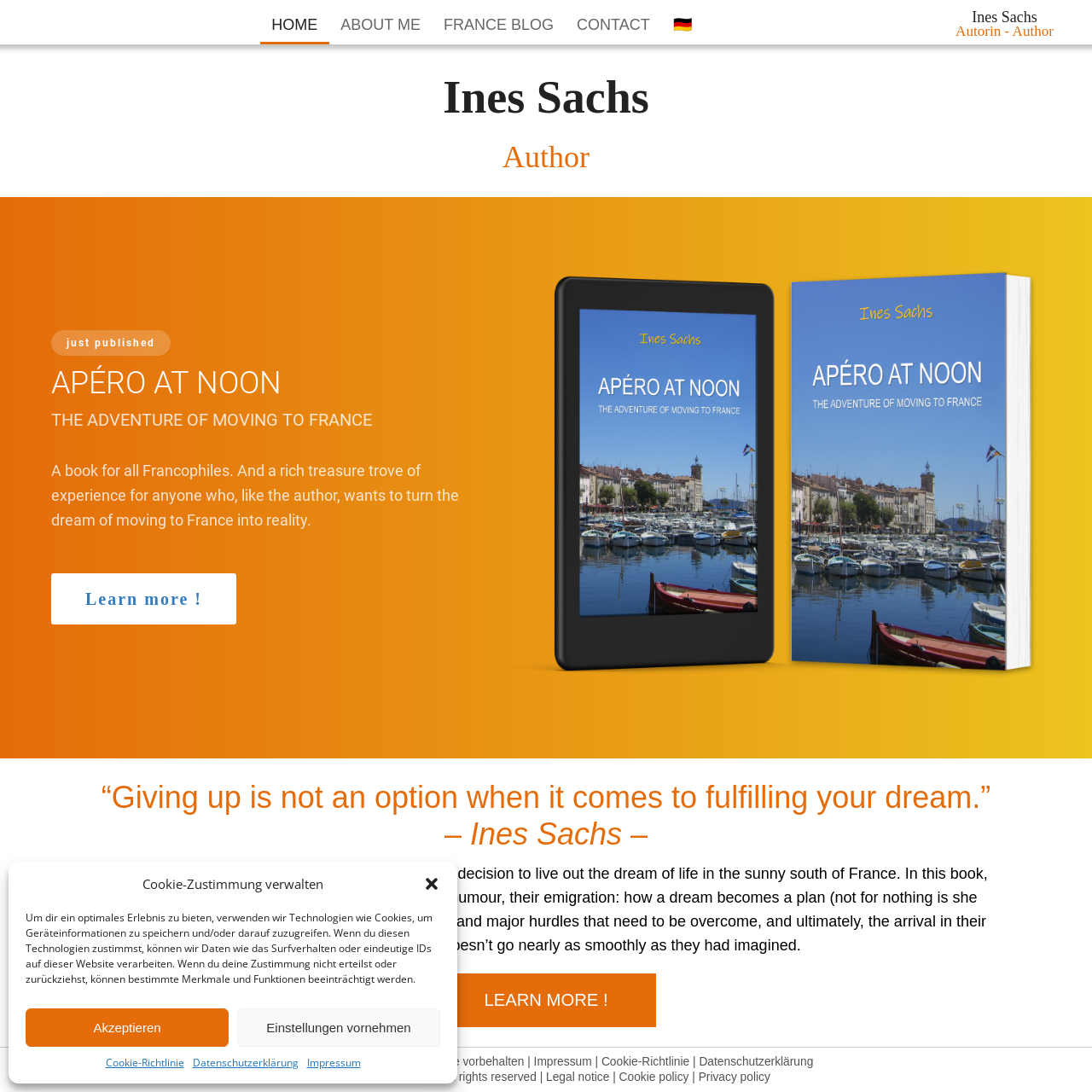Determine the bounding box for the described UI element: "CONTACT".

[0.518, 0.008, 0.606, 0.038]